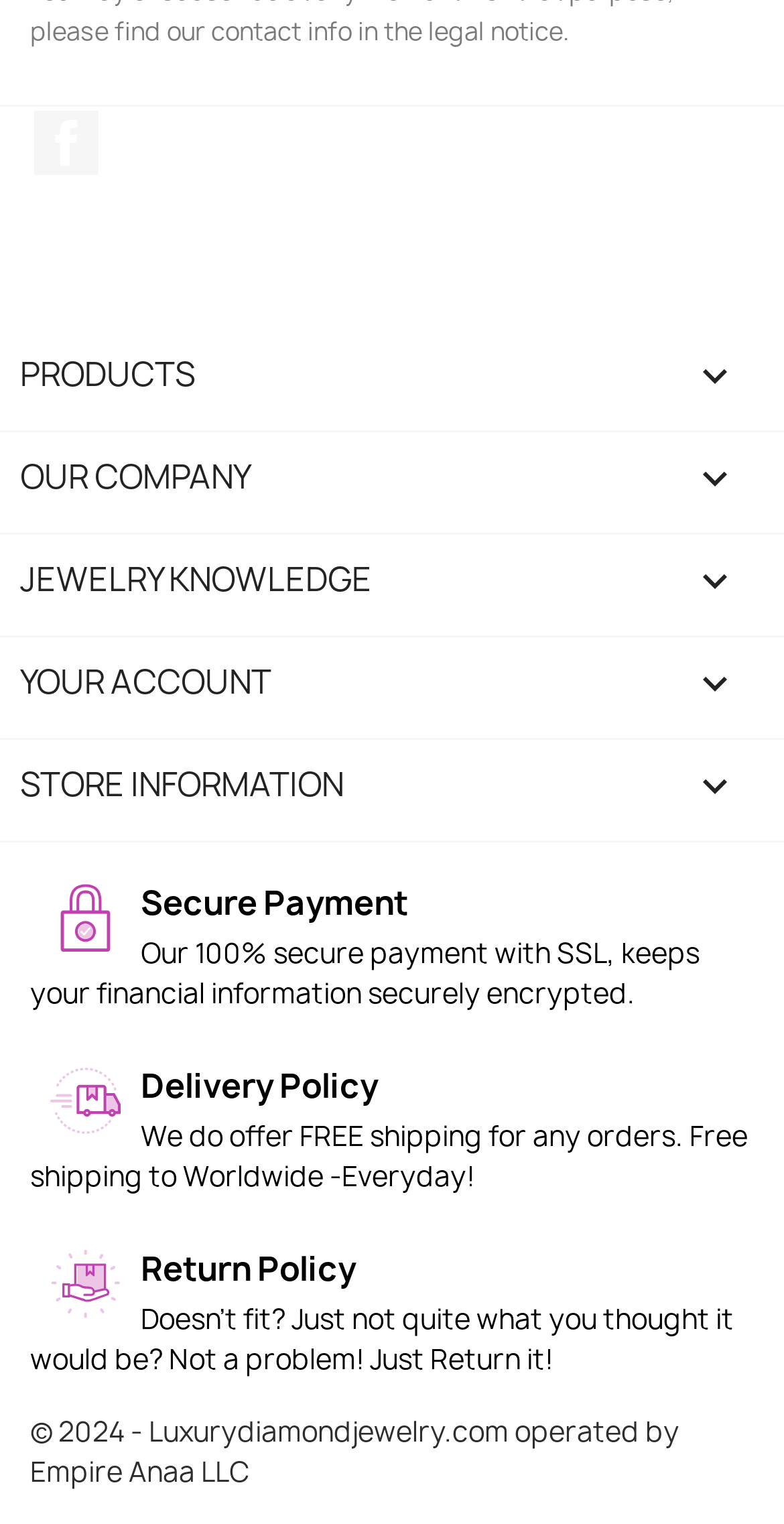Respond to the following query with just one word or a short phrase: 
What is the topic of the third section on the webpage?

Return Policy